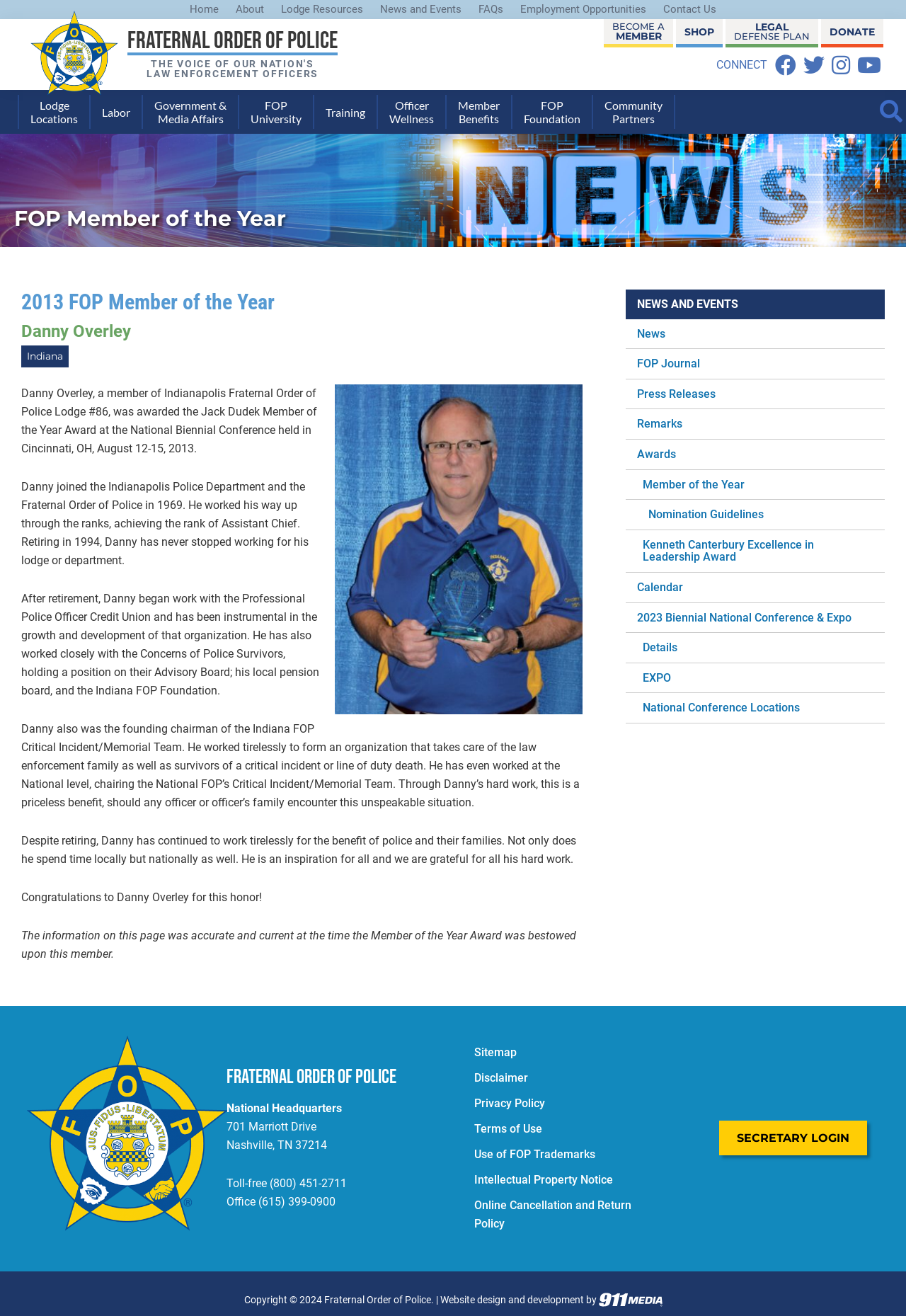Pinpoint the bounding box coordinates of the element to be clicked to execute the instruction: "Click on the 'Home' link".

[0.2, 0.0, 0.251, 0.015]